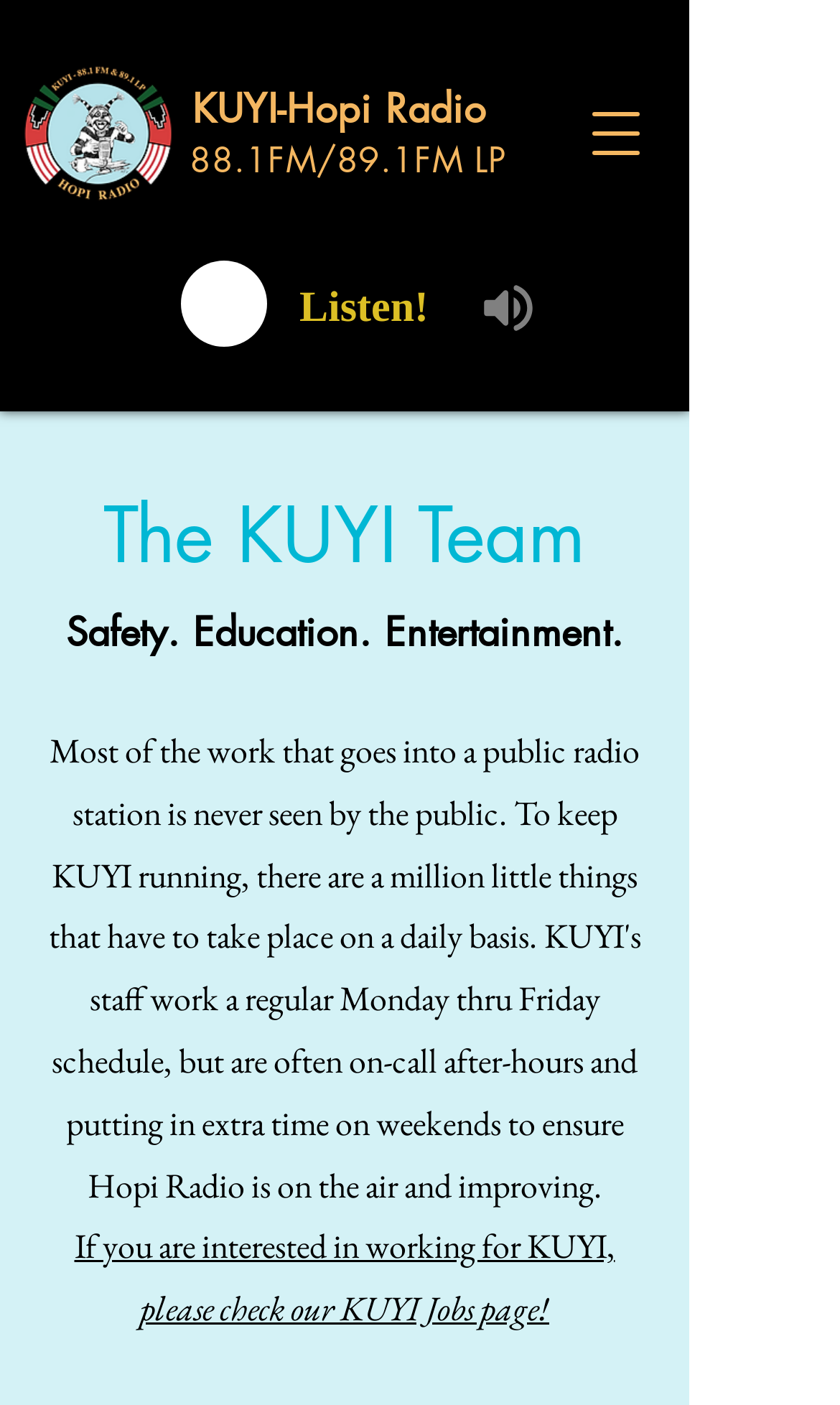What is the name of the team introduced on this webpage?
Refer to the image and provide a thorough answer to the question.

I found a heading element that says 'The KUYI Team' which is likely to be the name of the team introduced on this webpage.